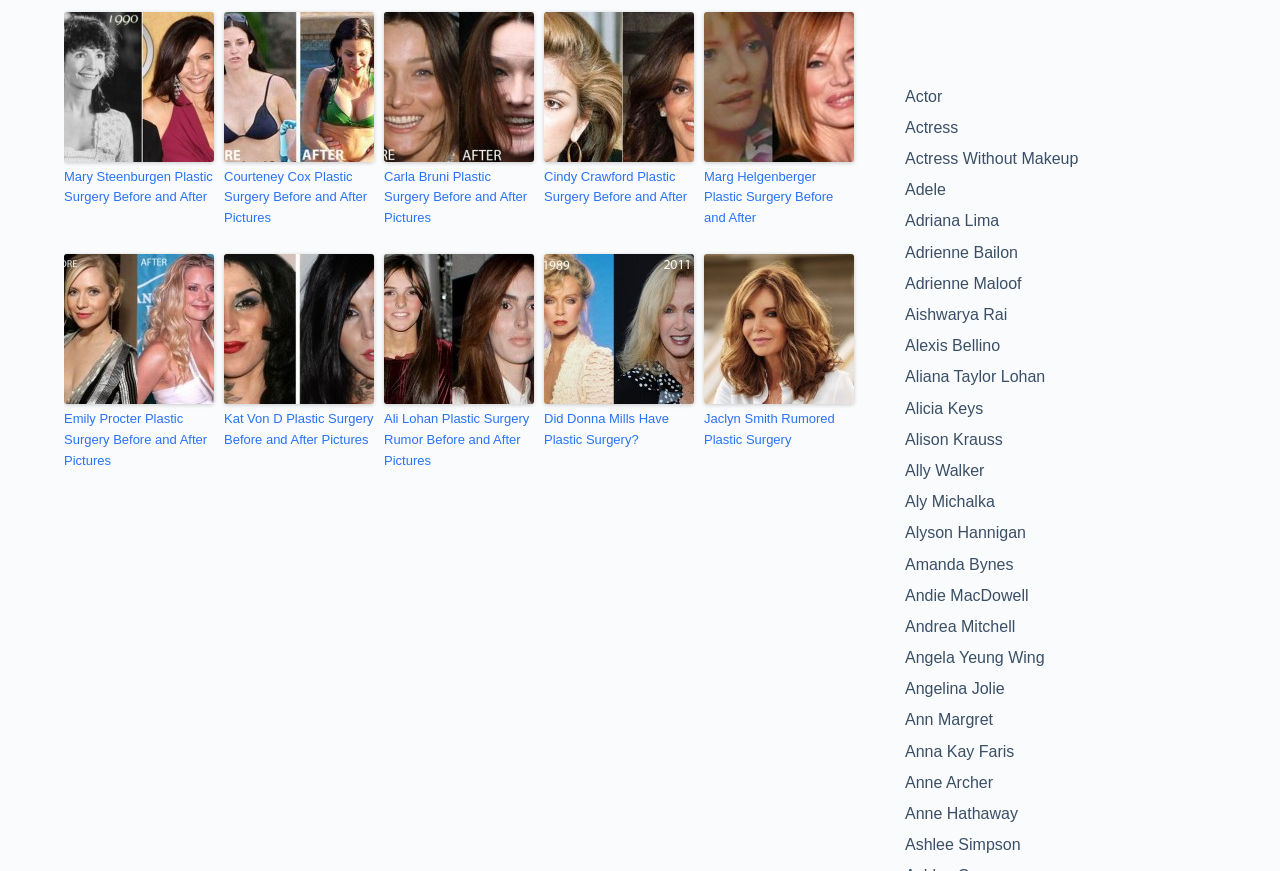Identify the bounding box coordinates for the element you need to click to achieve the following task: "View Mary Steenburgen's plastic surgery before and after pictures". Provide the bounding box coordinates as four float numbers between 0 and 1, in the form [left, top, right, bottom].

[0.05, 0.013, 0.167, 0.186]